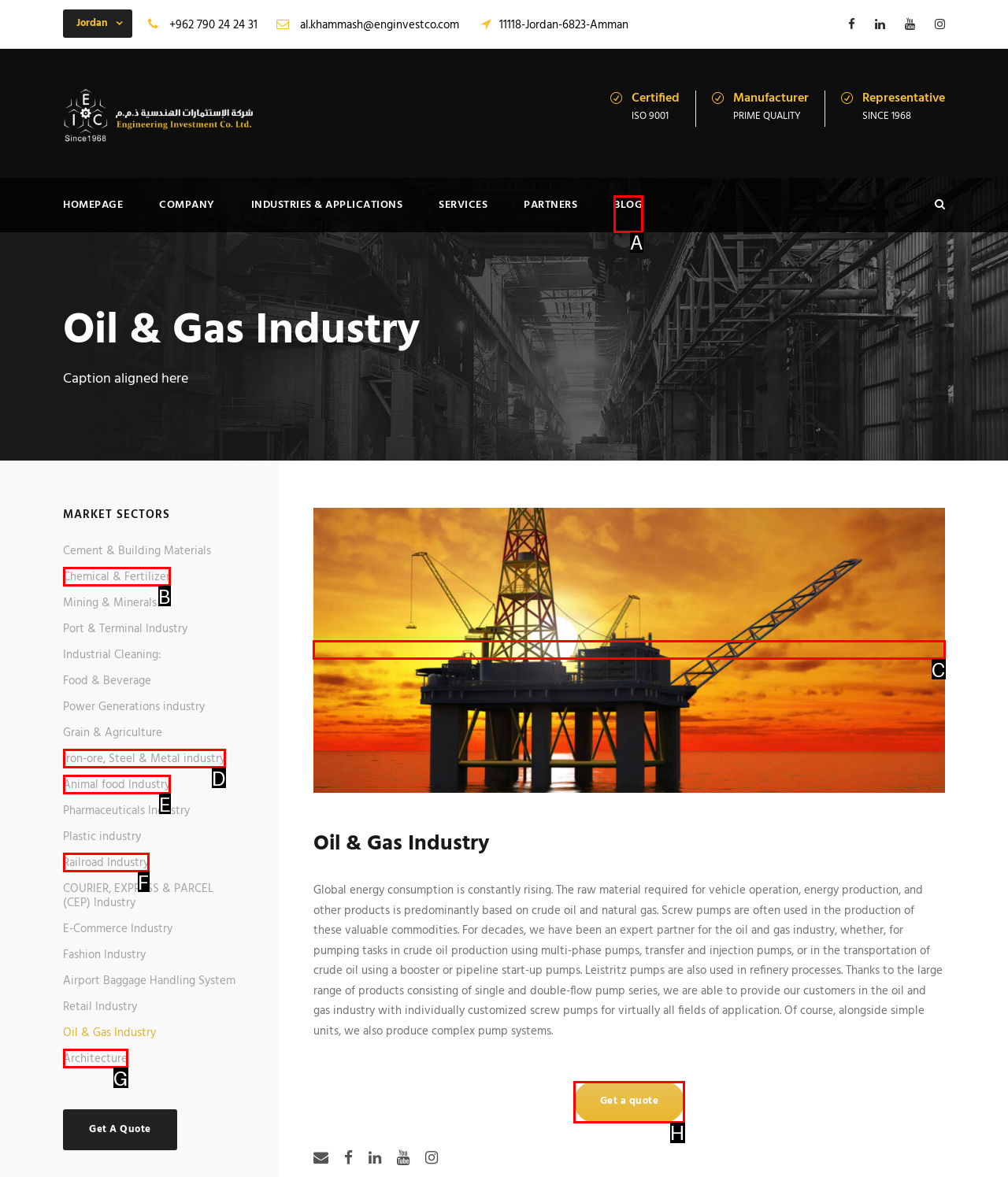Identify the HTML element to select in order to accomplish the following task: Get a quote
Reply with the letter of the chosen option from the given choices directly.

H